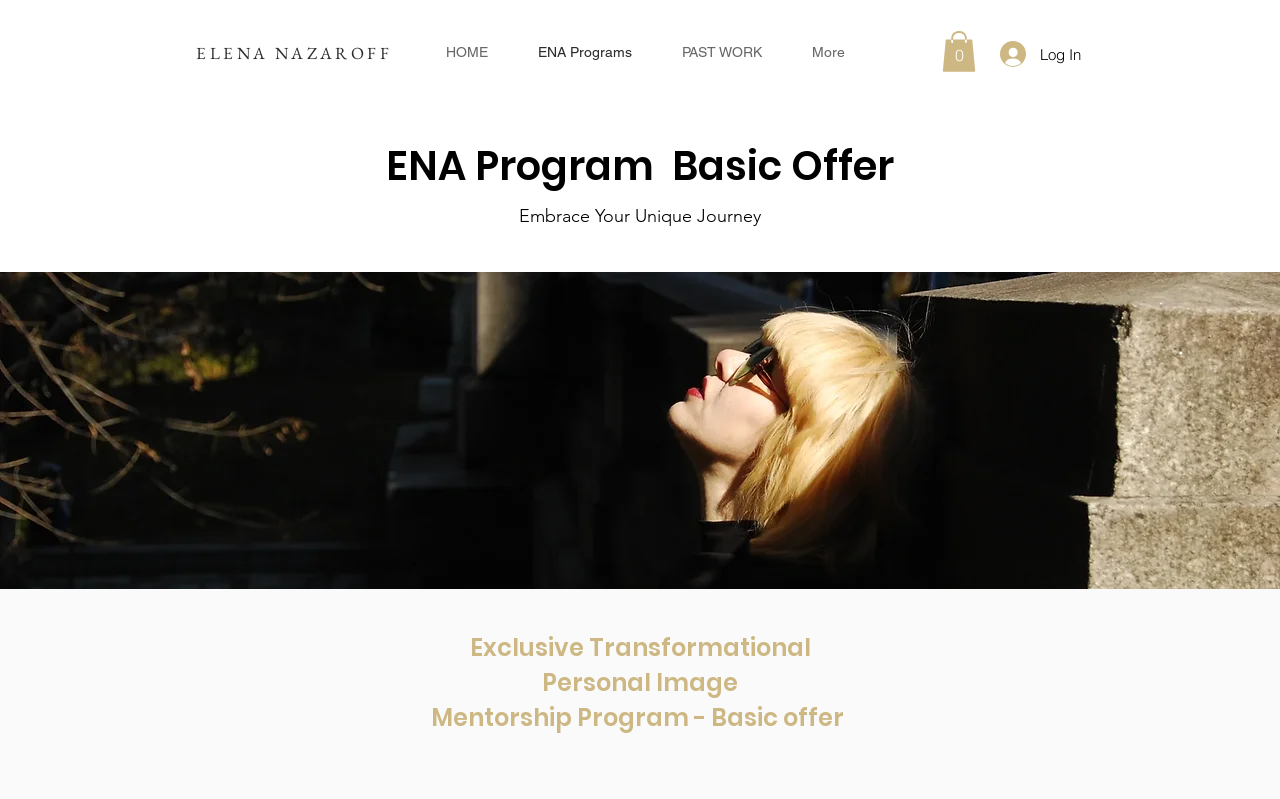Locate the bounding box coordinates of the UI element described by: "0". The bounding box coordinates should consist of four float numbers between 0 and 1, i.e., [left, top, right, bottom].

[0.736, 0.039, 0.762, 0.09]